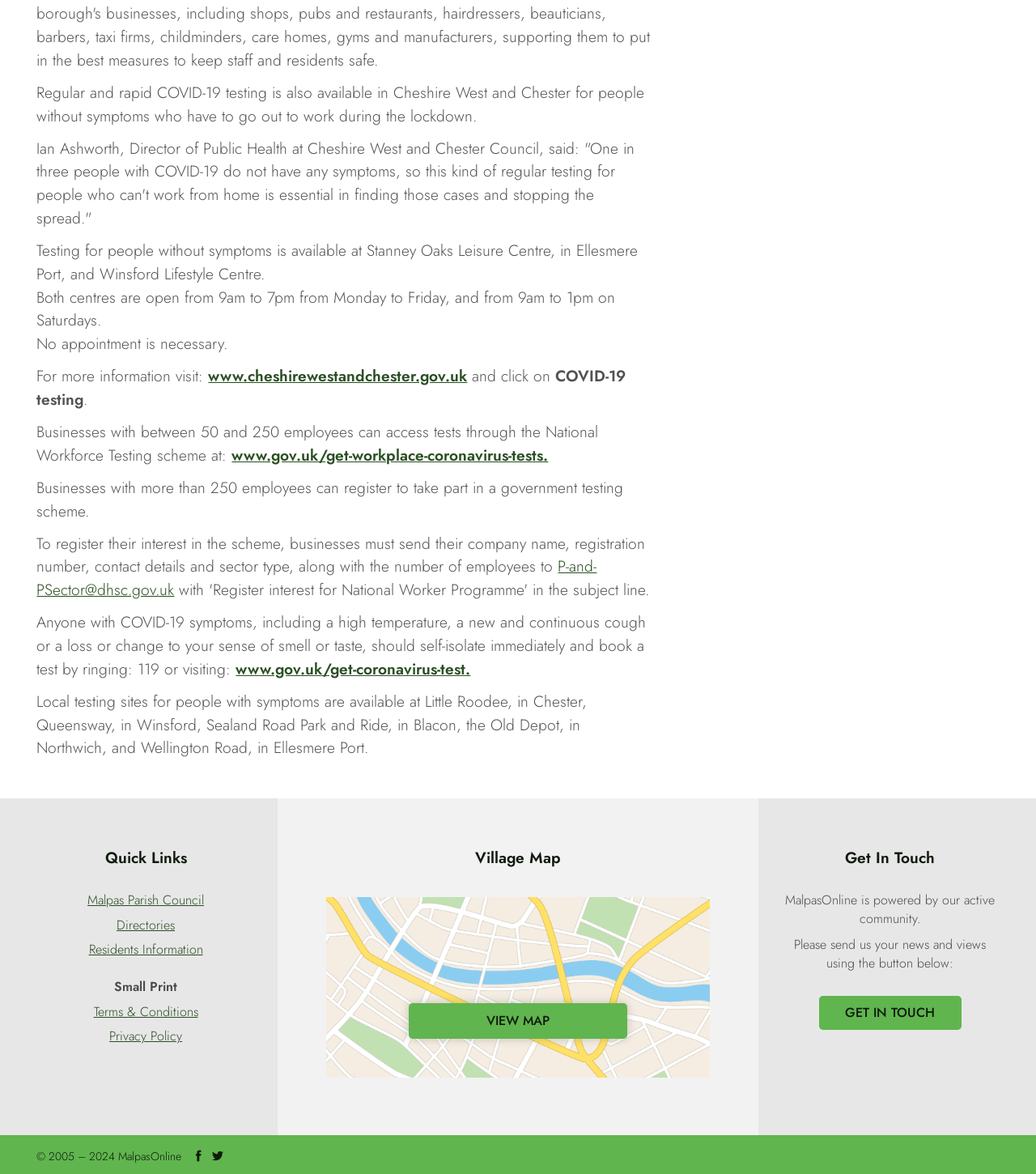Determine the bounding box coordinates of the UI element that matches the following description: "Privacy Policy". The coordinates should be four float numbers between 0 and 1 in the format [left, top, right, bottom].

[0.035, 0.875, 0.246, 0.891]